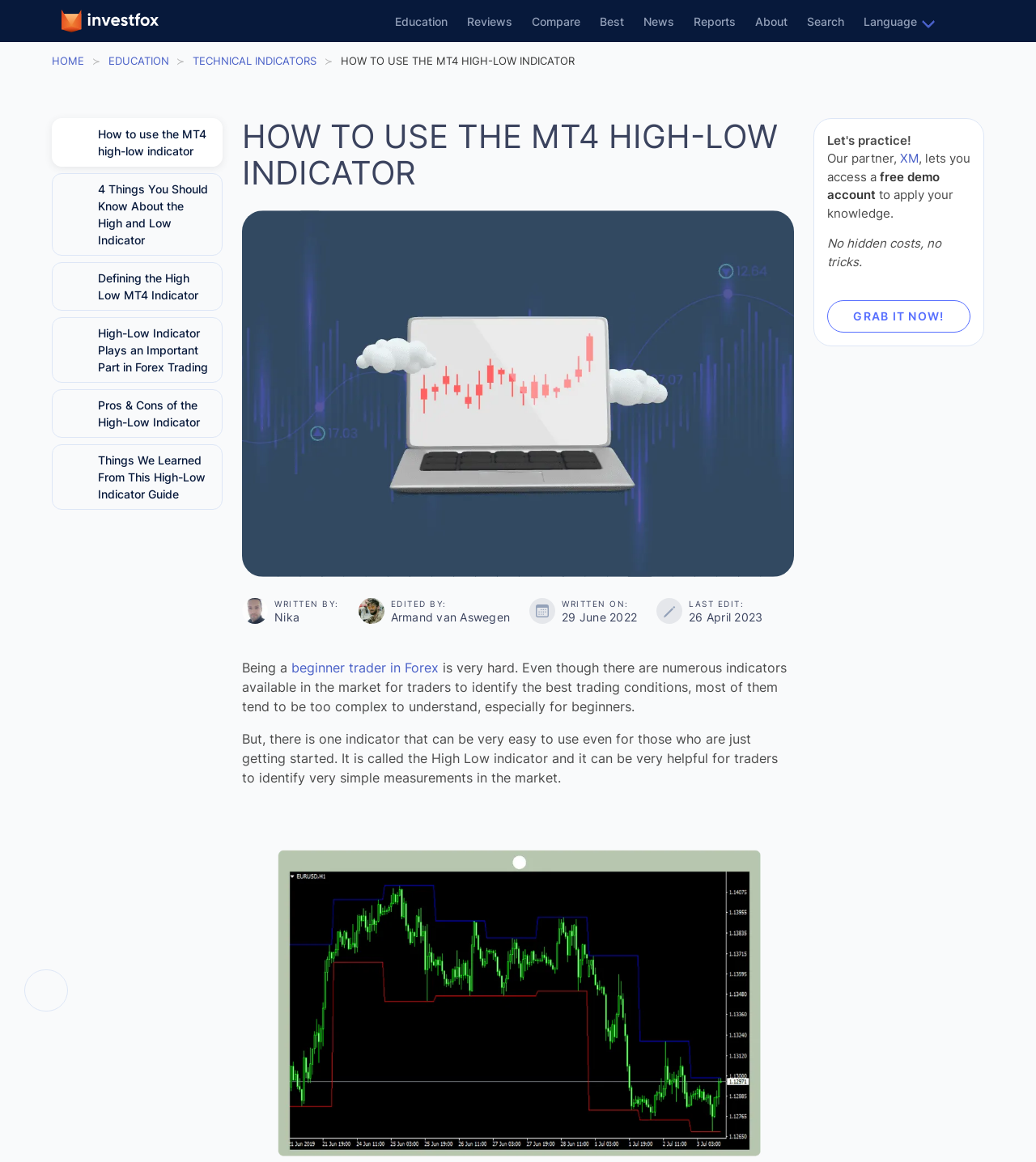Locate the bounding box coordinates of the element that needs to be clicked to carry out the instruction: "Click on the 'nika' link". The coordinates should be given as four float numbers ranging from 0 to 1, i.e., [left, top, right, bottom].

[0.234, 0.526, 0.259, 0.54]